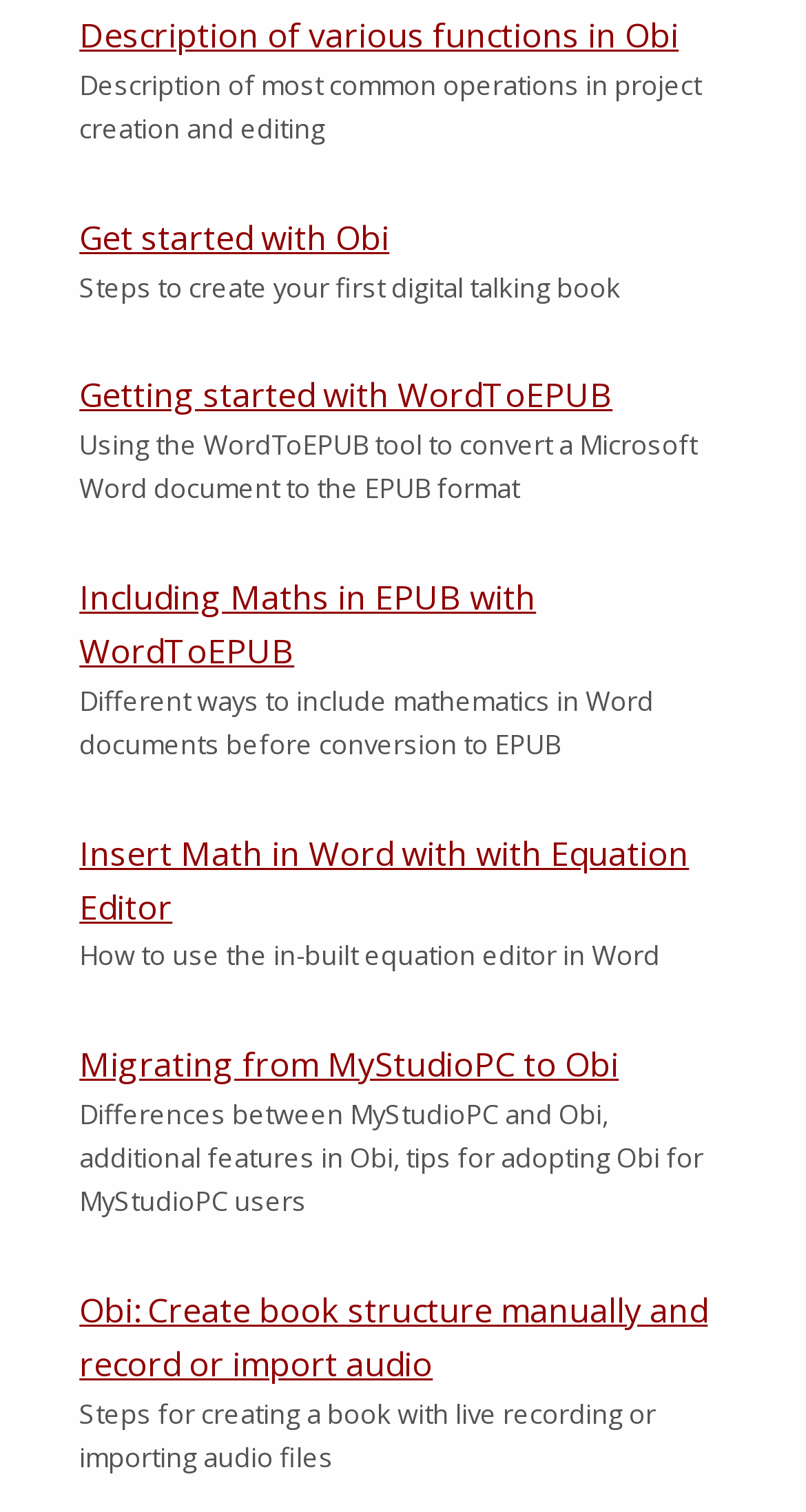Please provide a short answer using a single word or phrase for the question:
What is the purpose of the WordToEPUB tool?

Converting Word documents to EPUB